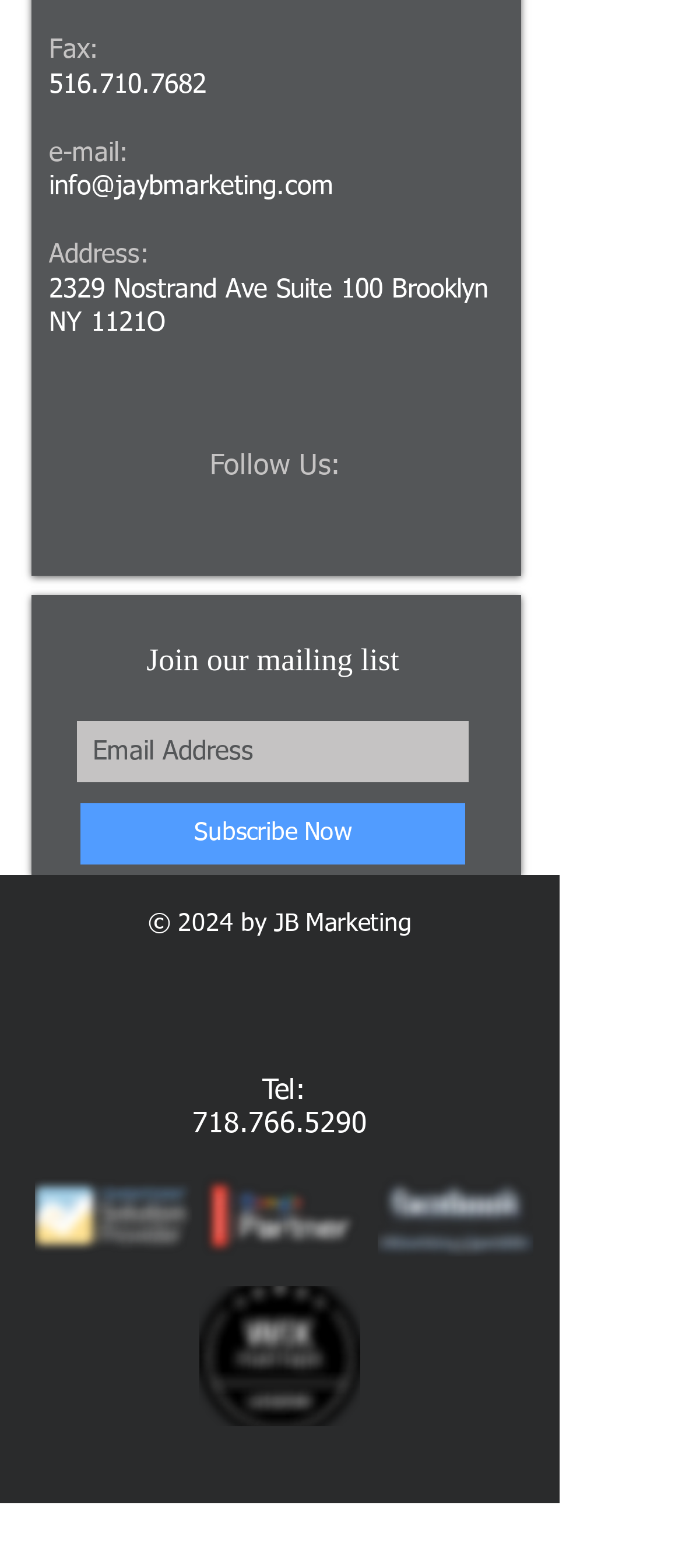Given the element description 516.710.7682, specify the bounding box coordinates of the corresponding UI element in the format (top-left x, top-left y, bottom-right x, bottom-right y). All values must be between 0 and 1.

[0.072, 0.046, 0.303, 0.062]